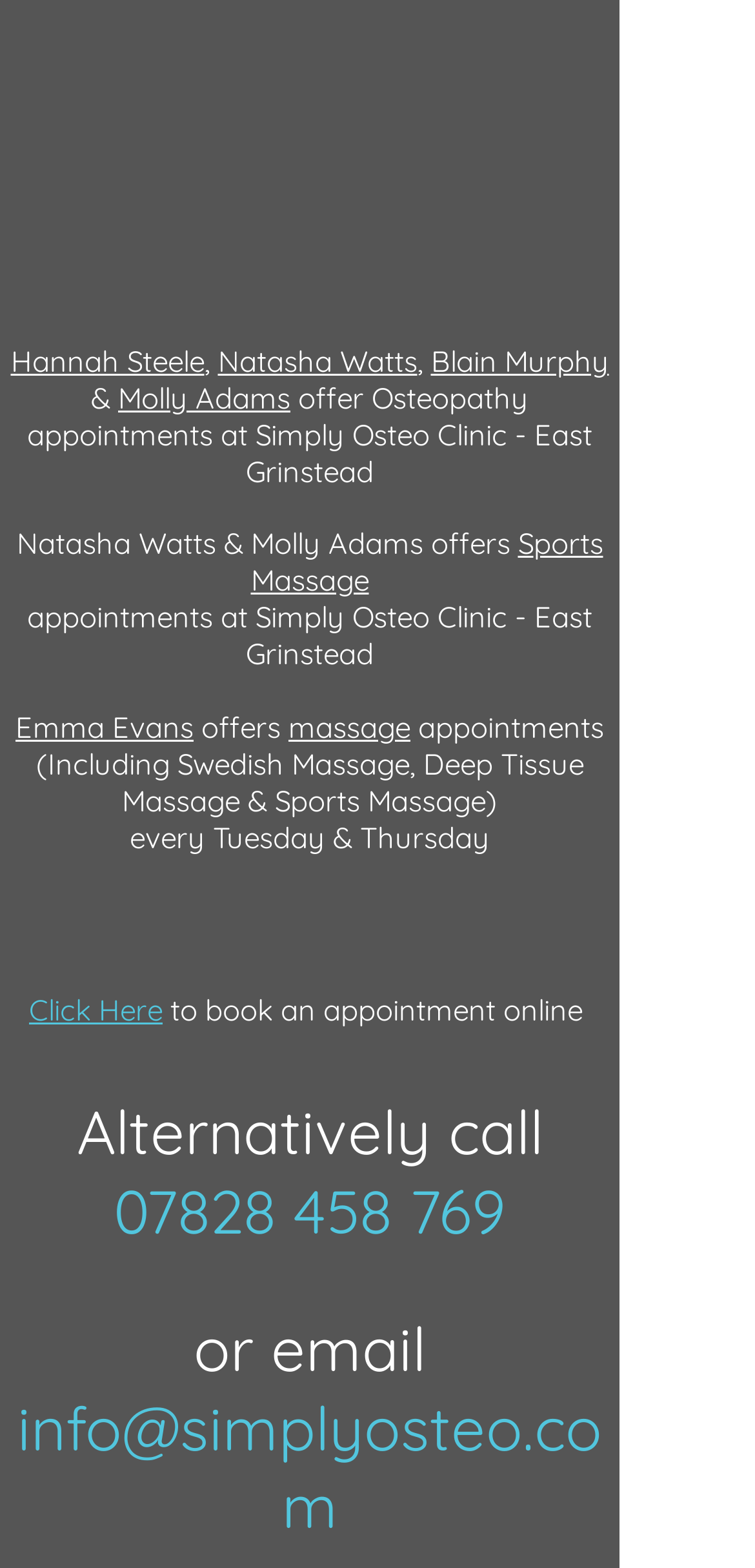Pinpoint the bounding box coordinates of the clickable area needed to execute the instruction: "Click on Hannah Steele's profile". The coordinates should be specified as four float numbers between 0 and 1, i.e., [left, top, right, bottom].

[0.014, 0.219, 0.271, 0.242]